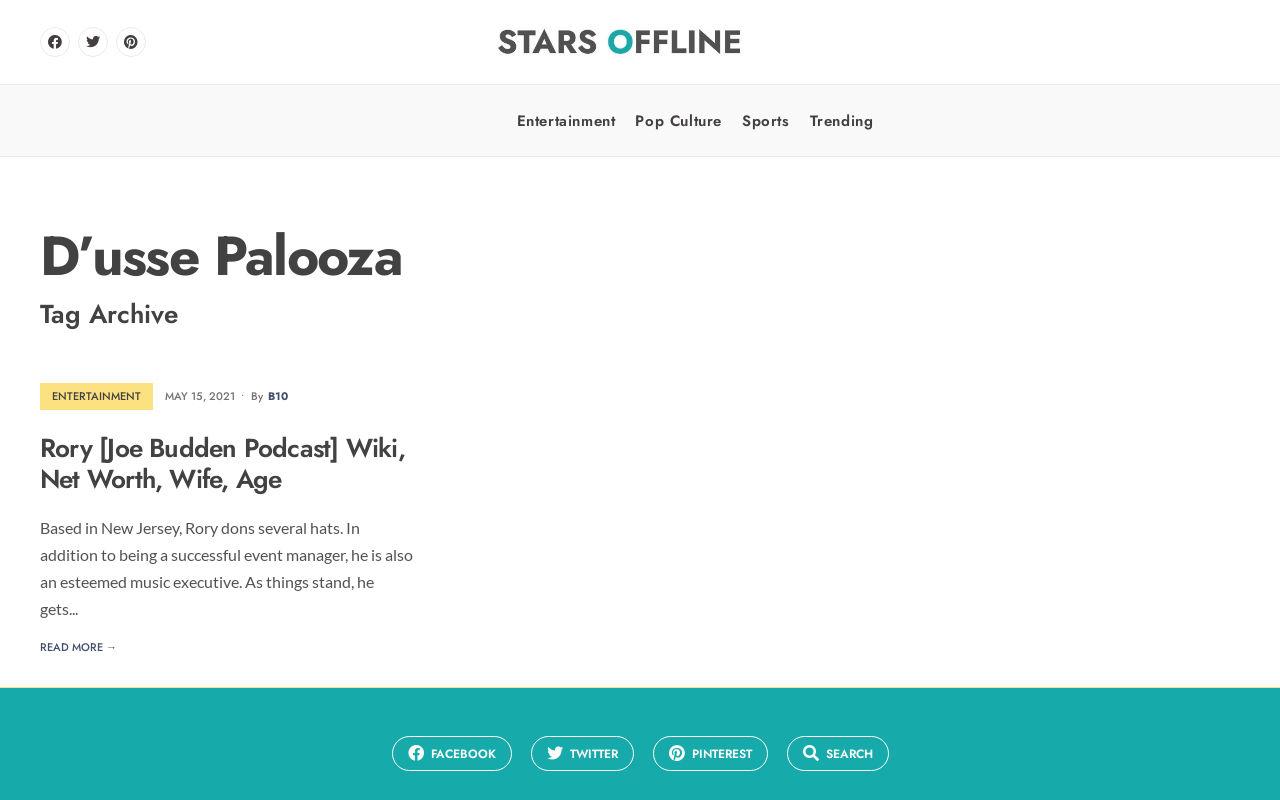Determine the bounding box coordinates for the UI element matching this description: "Read More →".

[0.031, 0.797, 0.091, 0.821]